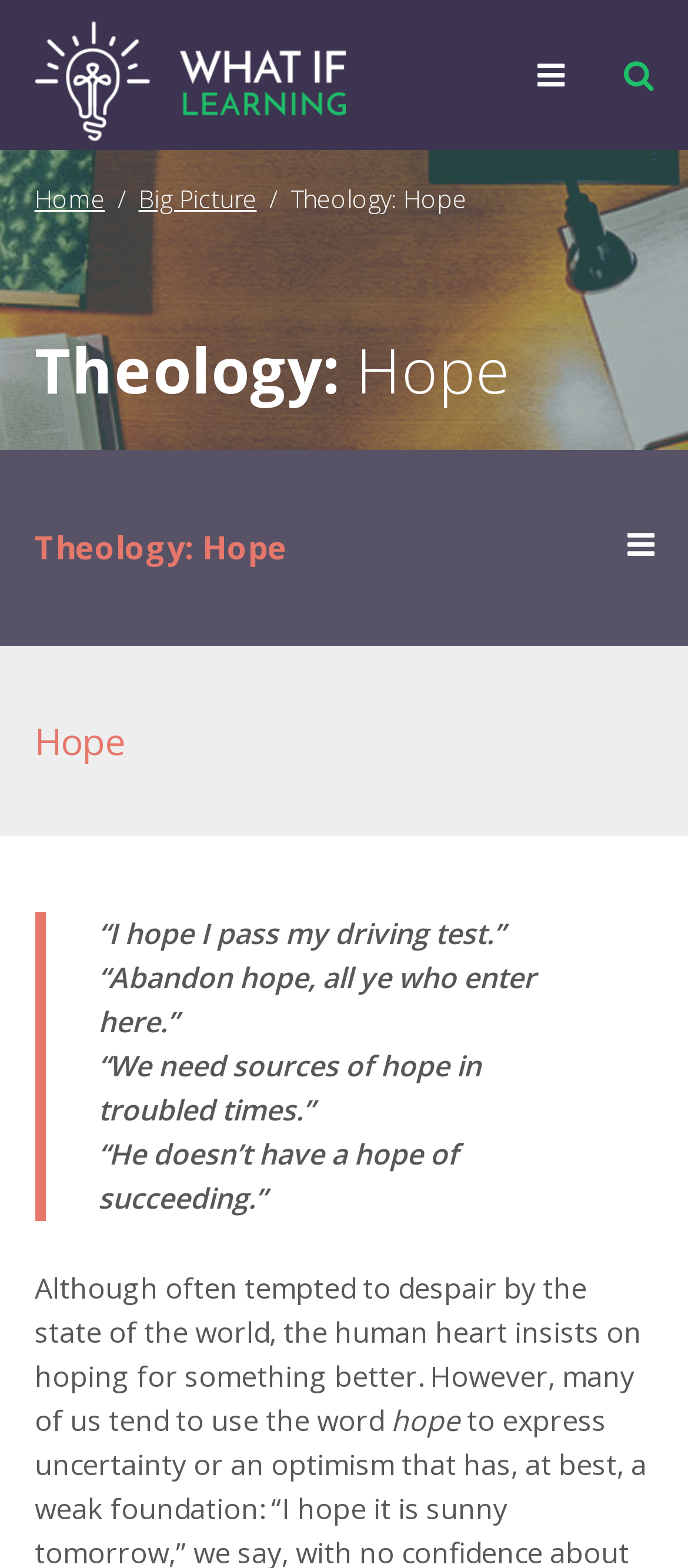What is the main topic of this webpage?
We need a detailed and meticulous answer to the question.

Based on the webpage content, especially the heading 'Theology: Hope' and the blockquote with various quotes about hope, it can be inferred that the main topic of this webpage is the theology of hope.